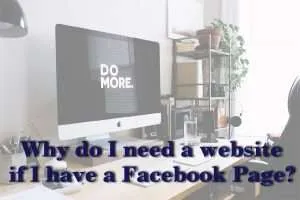What is being questioned in the overlaying text? Based on the image, give a response in one word or a short phrase.

Necessity of a website